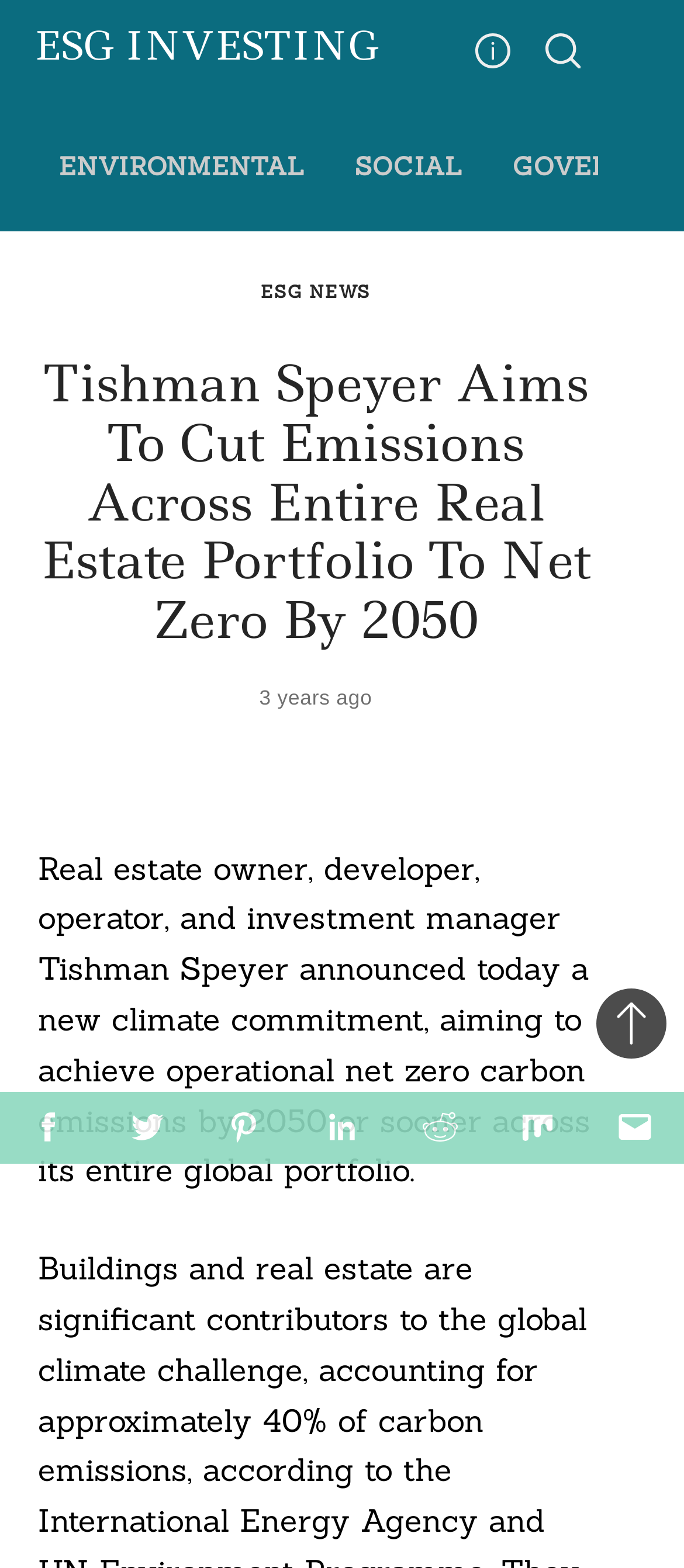Can you locate the main headline on this webpage and provide its text content?

Tishman Speyer Aims To Cut Emissions Across Entire Real Estate Portfolio To Net Zero By 2050